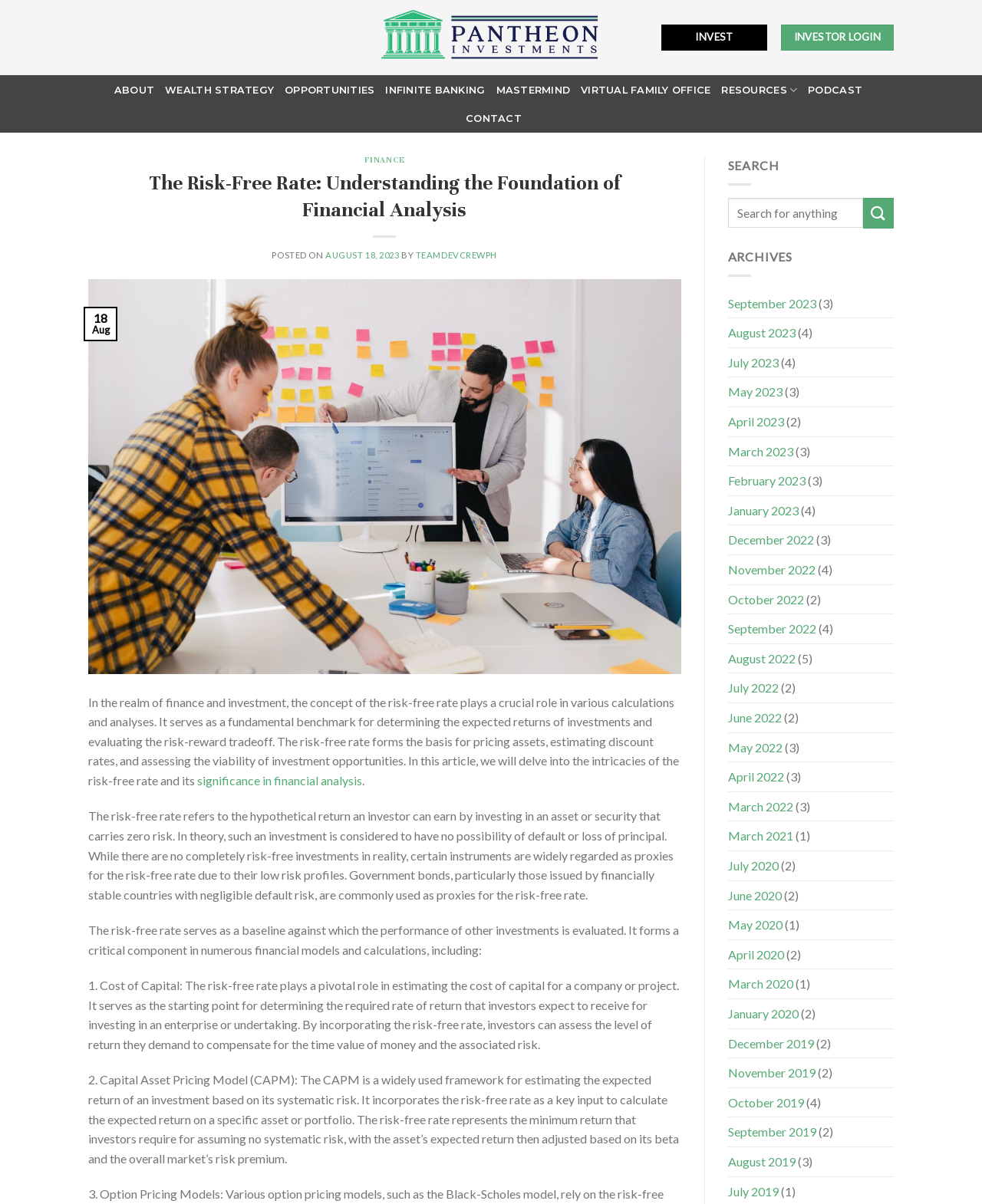Determine the bounding box coordinates of the clickable element necessary to fulfill the instruction: "Click on the 'CONTACT' link". Provide the coordinates as four float numbers within the 0 to 1 range, i.e., [left, top, right, bottom].

[0.474, 0.087, 0.531, 0.11]